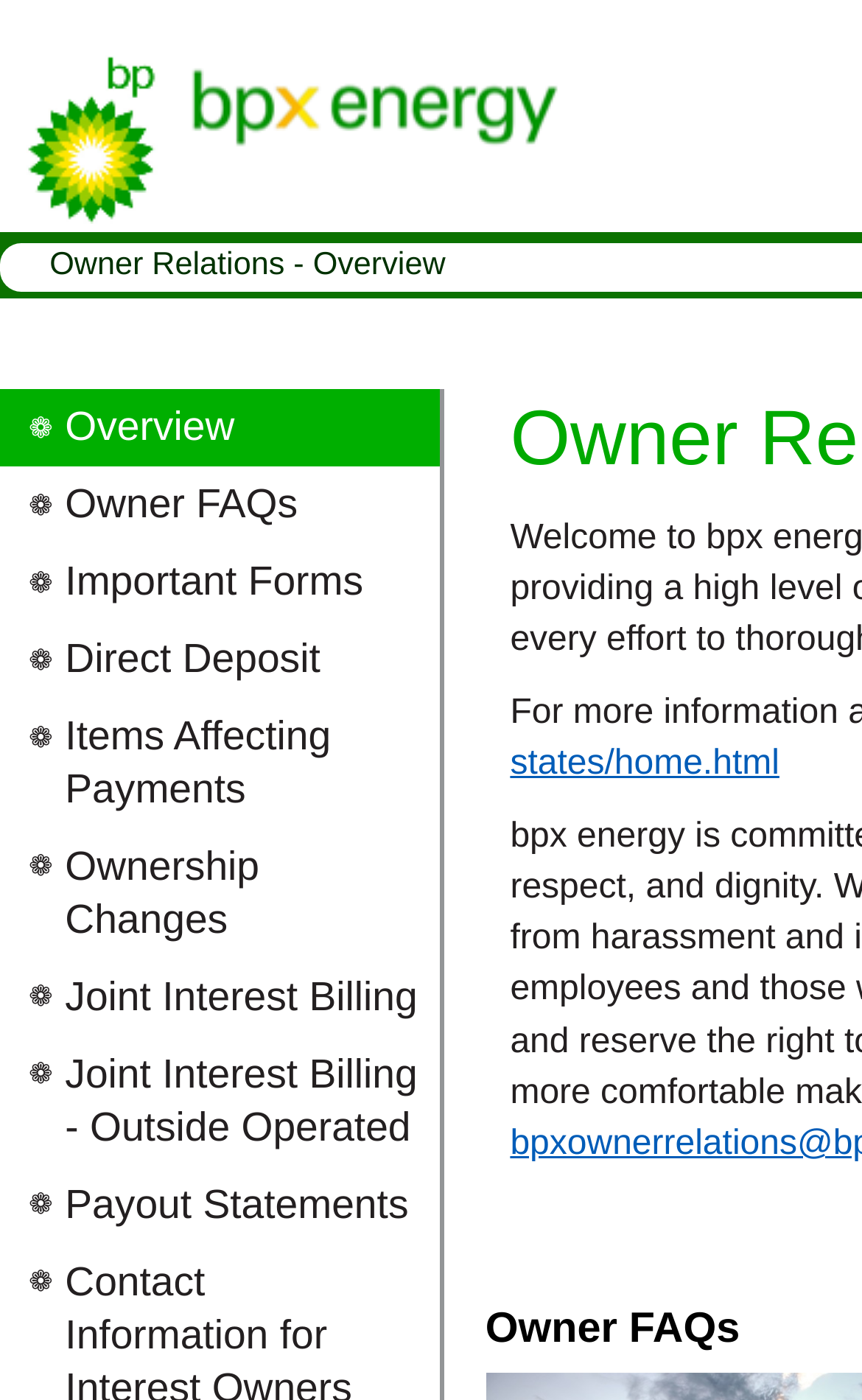Using the image as a reference, answer the following question in as much detail as possible:
What is the 'Payout Statements' link used for?

The 'Payout Statements' link is listed under the 'Owner Relations - Overview' section, which suggests that it provides access to payout statements for royalty interest owners.